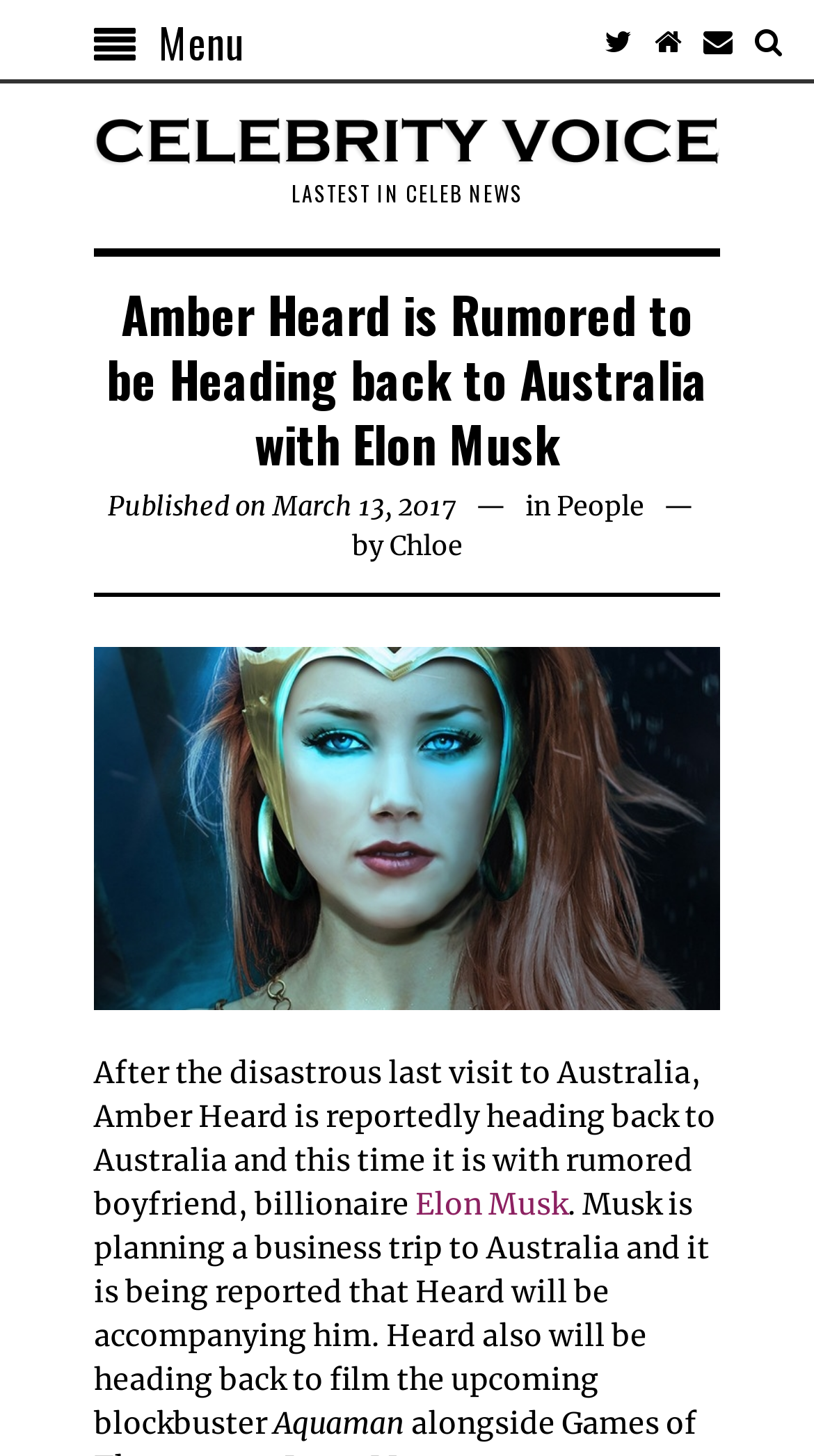Summarize the webpage with a detailed and informative caption.

The webpage appears to be a celebrity news article about Amber Heard and Elon Musk. At the top left corner, there is a menu icon and a logo, which is an image. To the right of the logo, there are four social media icons. Below the logo, there is a heading that reads "LASTEST IN CELEB NEWS". 

Underneath the heading, there is a main article section. The article title, "Amber Heard is Rumored to be Heading back to Australia with Elon Musk", is prominently displayed. Below the title, there is a timestamp indicating that the article was published on March 13, 2017. The article is attributed to an author named Chloe from People.

The main content of the article is accompanied by a large image of Amber Heard, which takes up most of the width of the page. The article text describes Amber Heard's rumored trip to Australia with Elon Musk, mentioning that Musk is planning a business trip and Heard will be accompanying him. The article also mentions that Heard will be heading back to film the upcoming blockbuster "Aquaman".

There are several links throughout the article, including one to Elon Musk's name and another to the author's name, Chloe. Overall, the webpage is focused on delivering a celebrity news article with a clear title, image, and concise text.